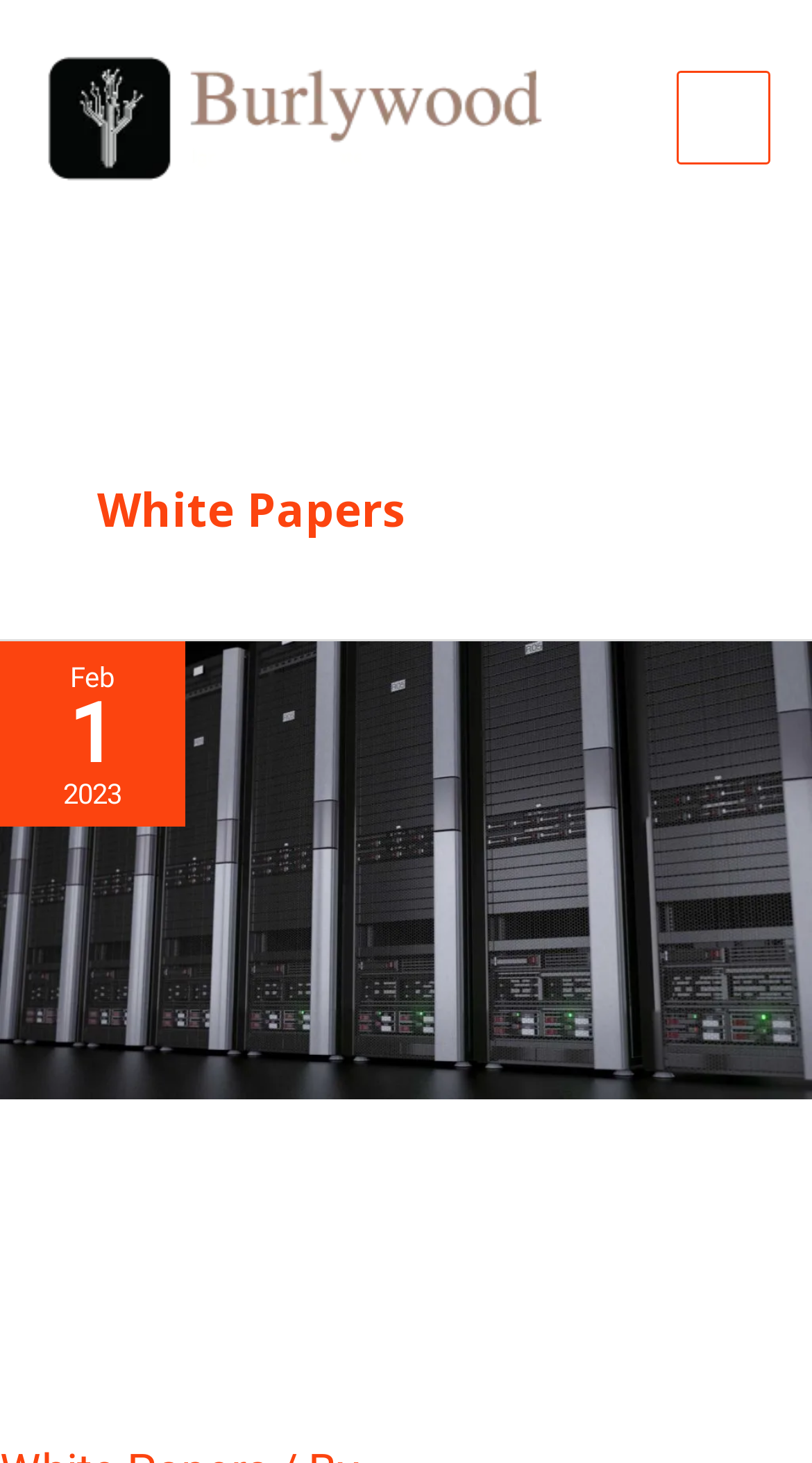Using the element description: "alt="Blurlywood with Tagline - White"", determine the bounding box coordinates. The coordinates should be in the format [left, top, right, bottom], with values between 0 and 1.

[0.051, 0.066, 0.692, 0.092]